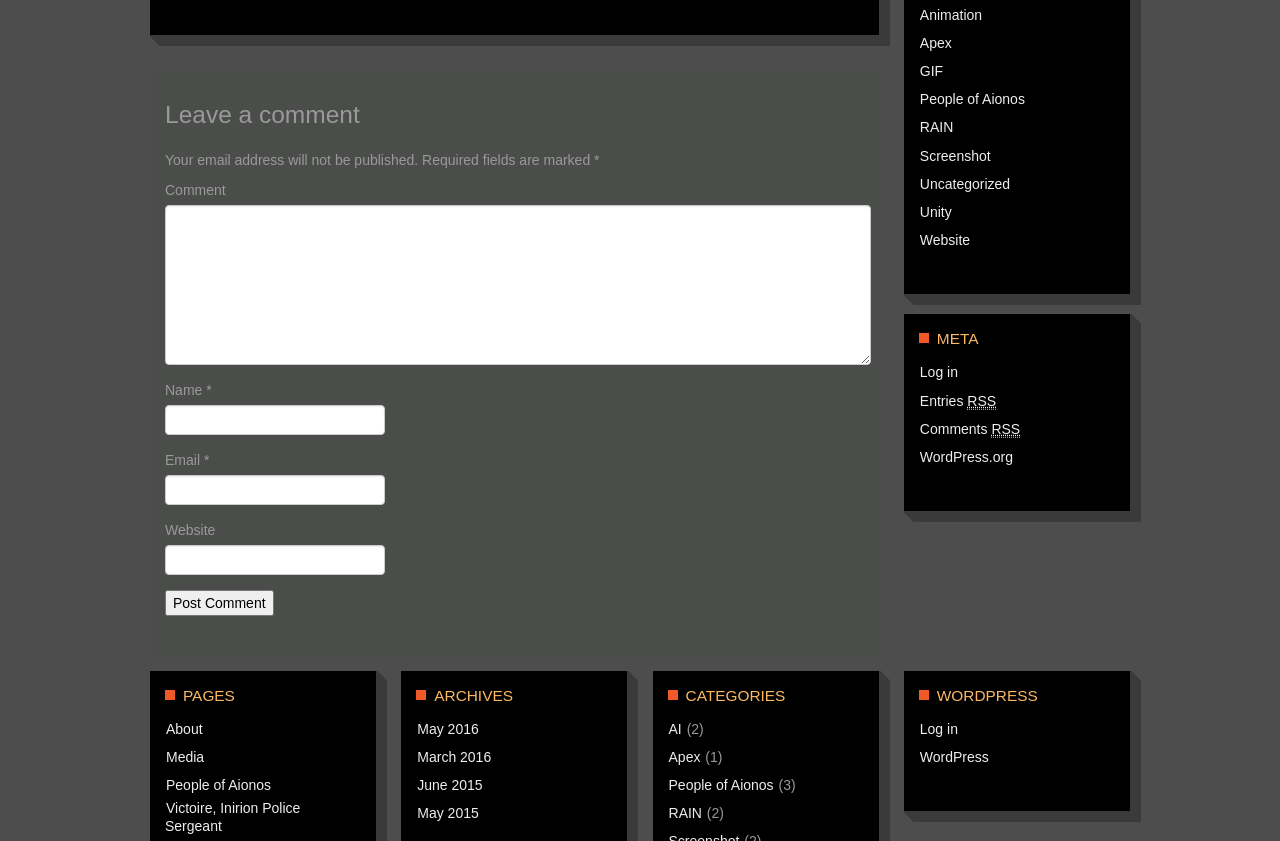What is the section that lists links to other pages?
Your answer should be a single word or phrase derived from the screenshot.

PAGES